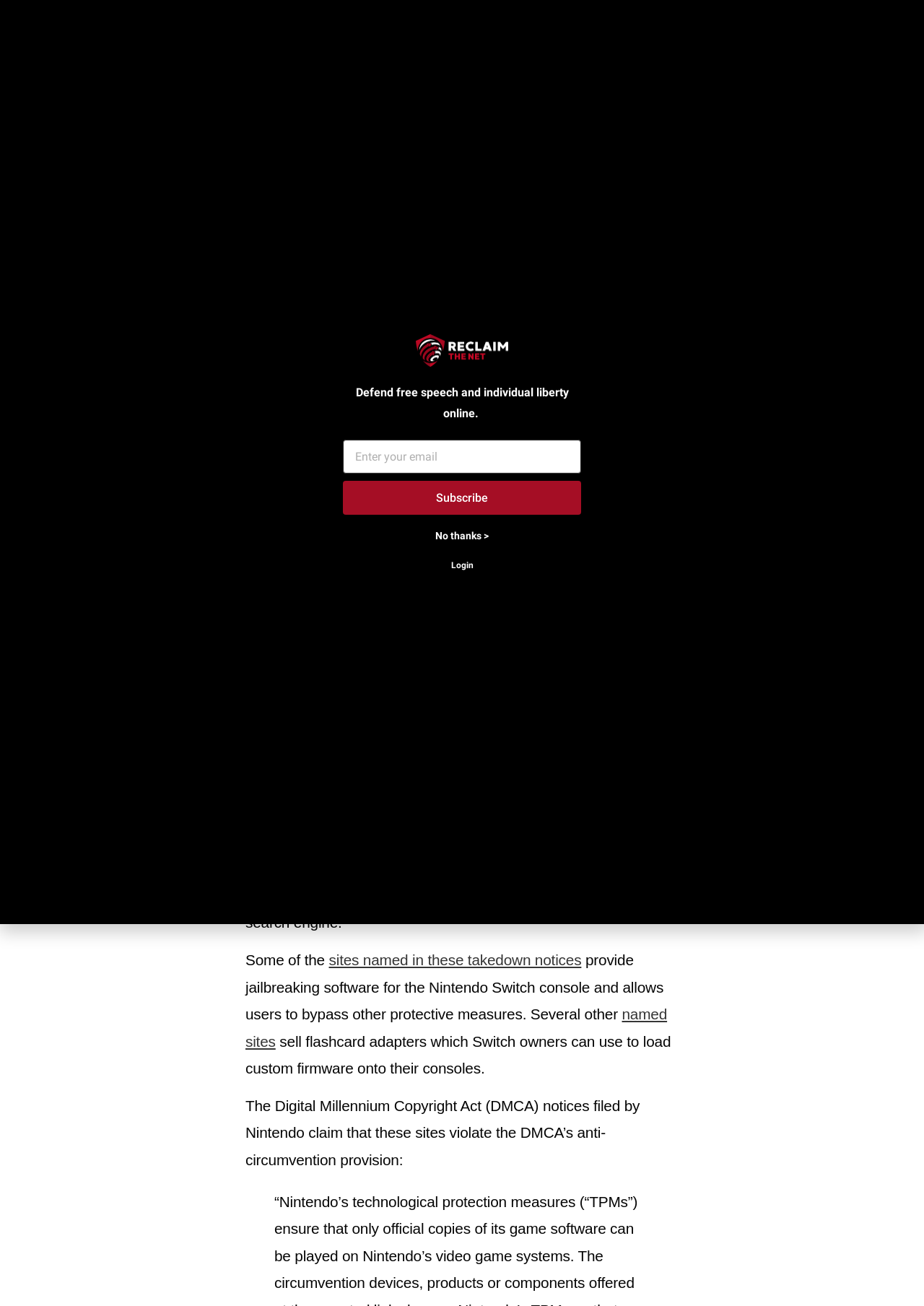Predict the bounding box of the UI element based on this description: "Reclaim The Net".

[0.234, 0.003, 0.311, 0.015]